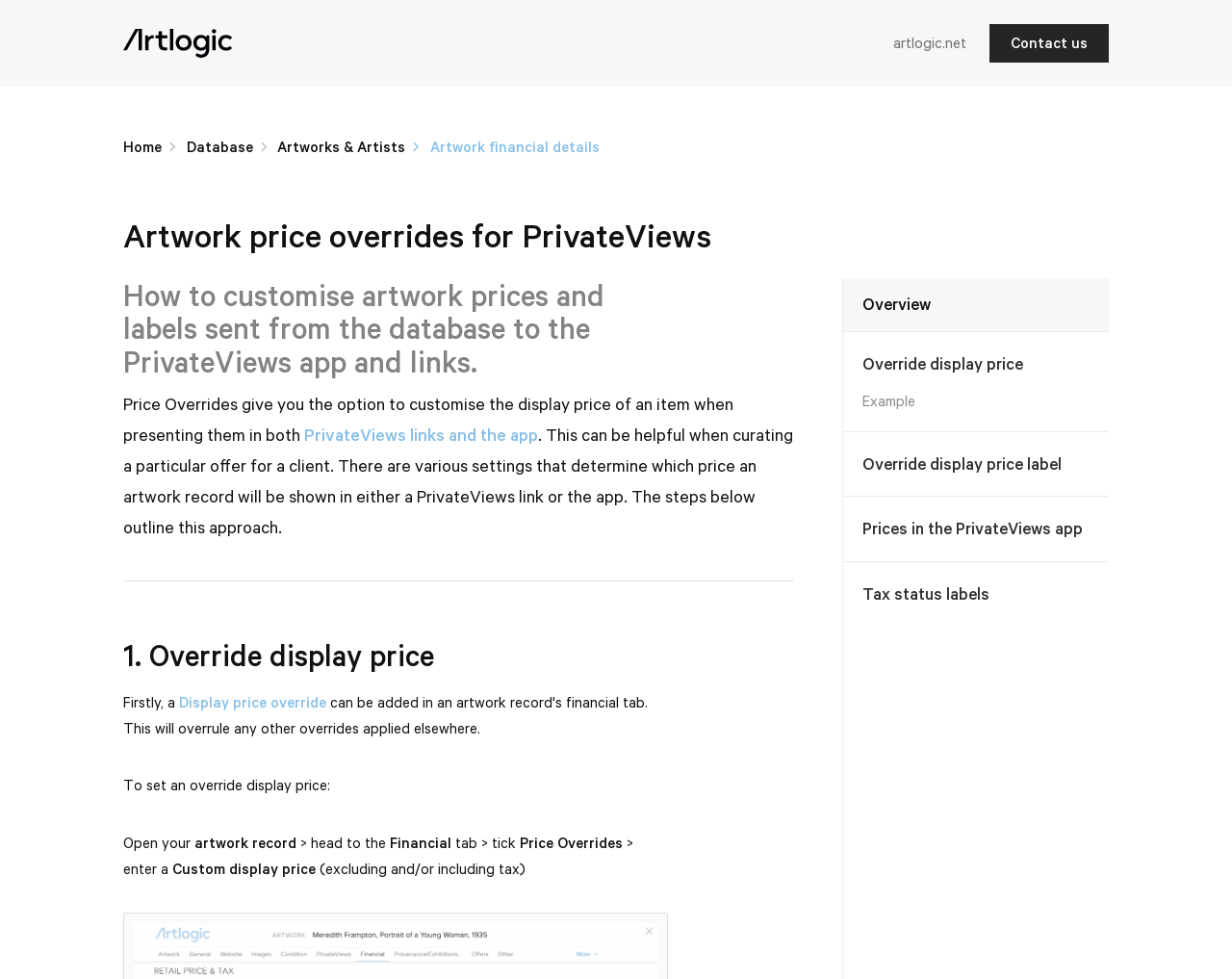What is the purpose of the separator on the webpage?
Please give a well-detailed answer to the question.

The separator on the webpage is used to divide sections of the content, making it easier to read and understand the different steps involved in customising artwork prices and labels.